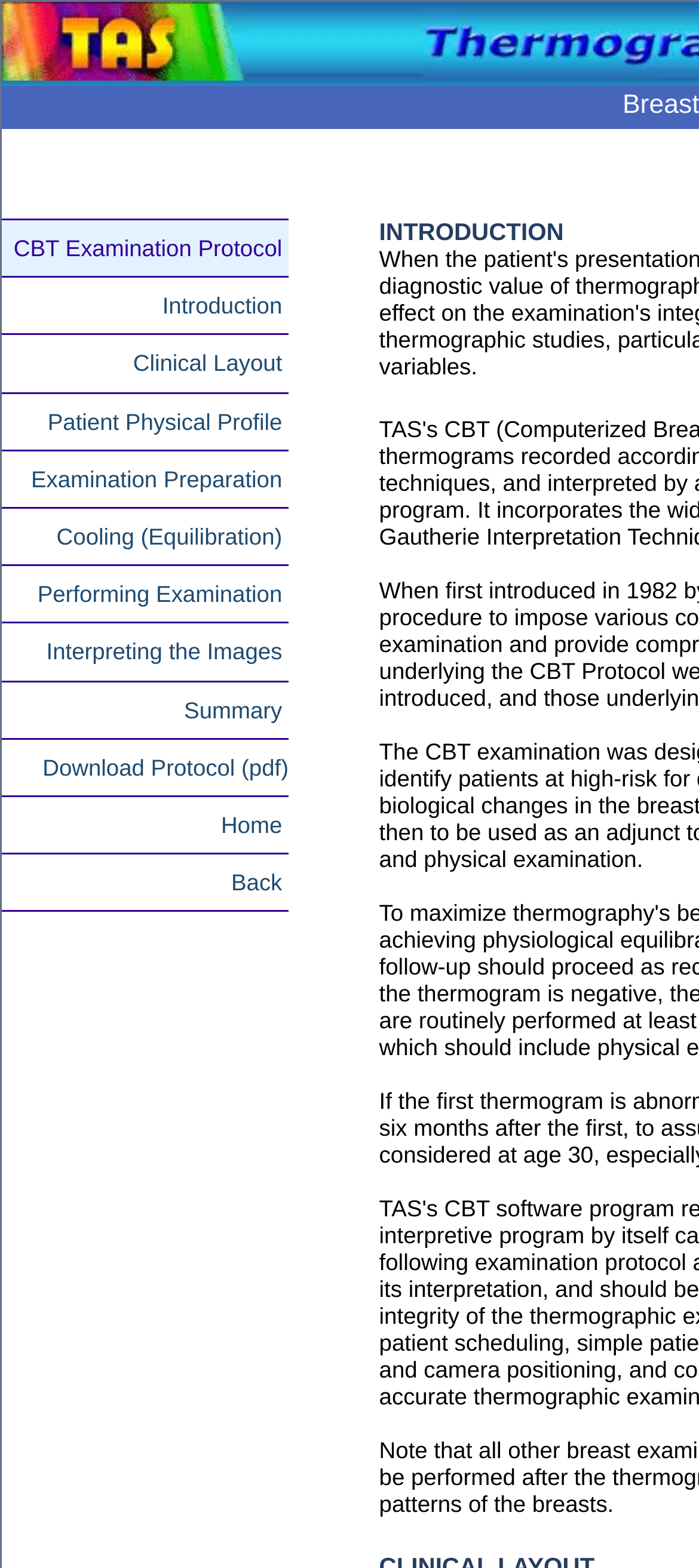Please identify the bounding box coordinates of the region to click in order to complete the given instruction: "download protocol in pdf". The coordinates should be four float numbers between 0 and 1, i.e., [left, top, right, bottom].

[0.003, 0.471, 0.413, 0.508]